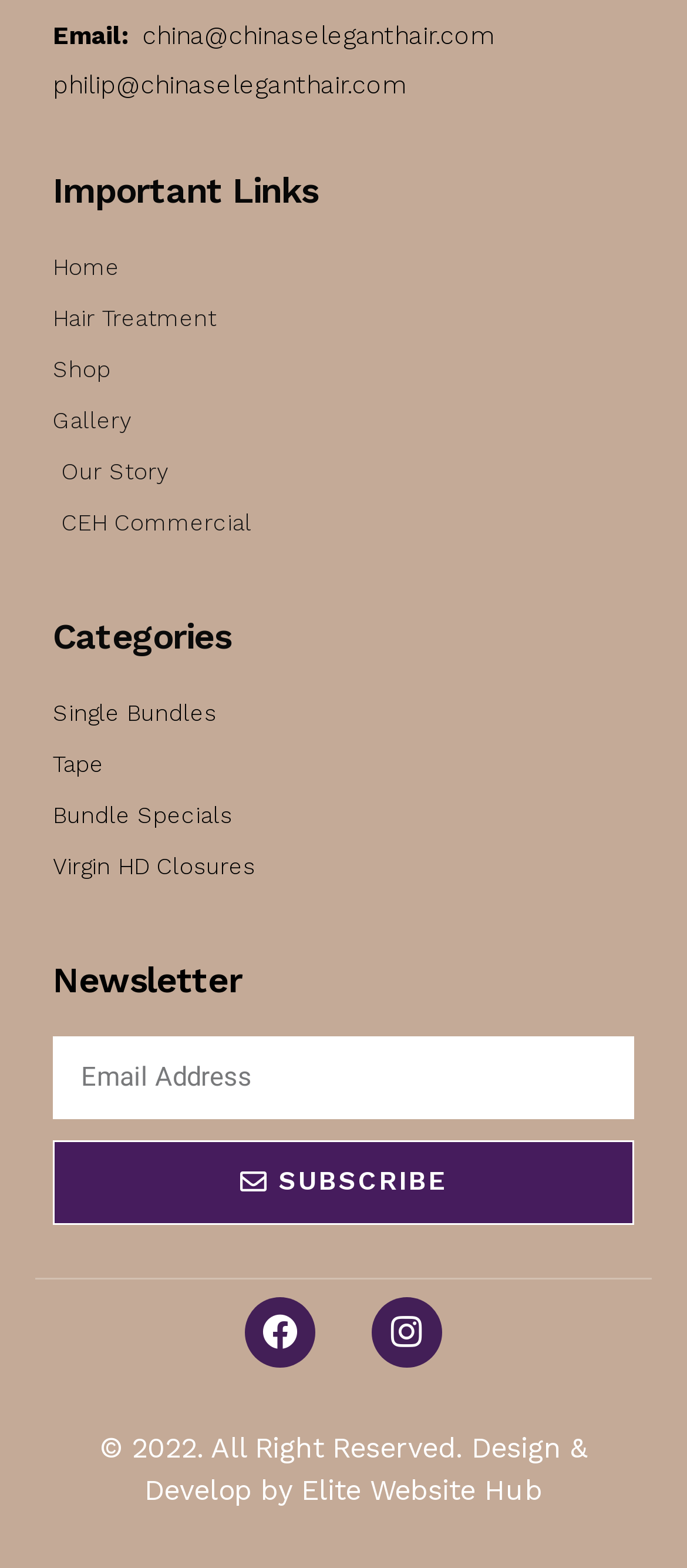What social media platforms are linked?
Please craft a detailed and exhaustive response to the question.

The webpage links to two social media platforms, Facebook and Instagram, which can be found at the bottom of the webpage, represented by their respective icons.